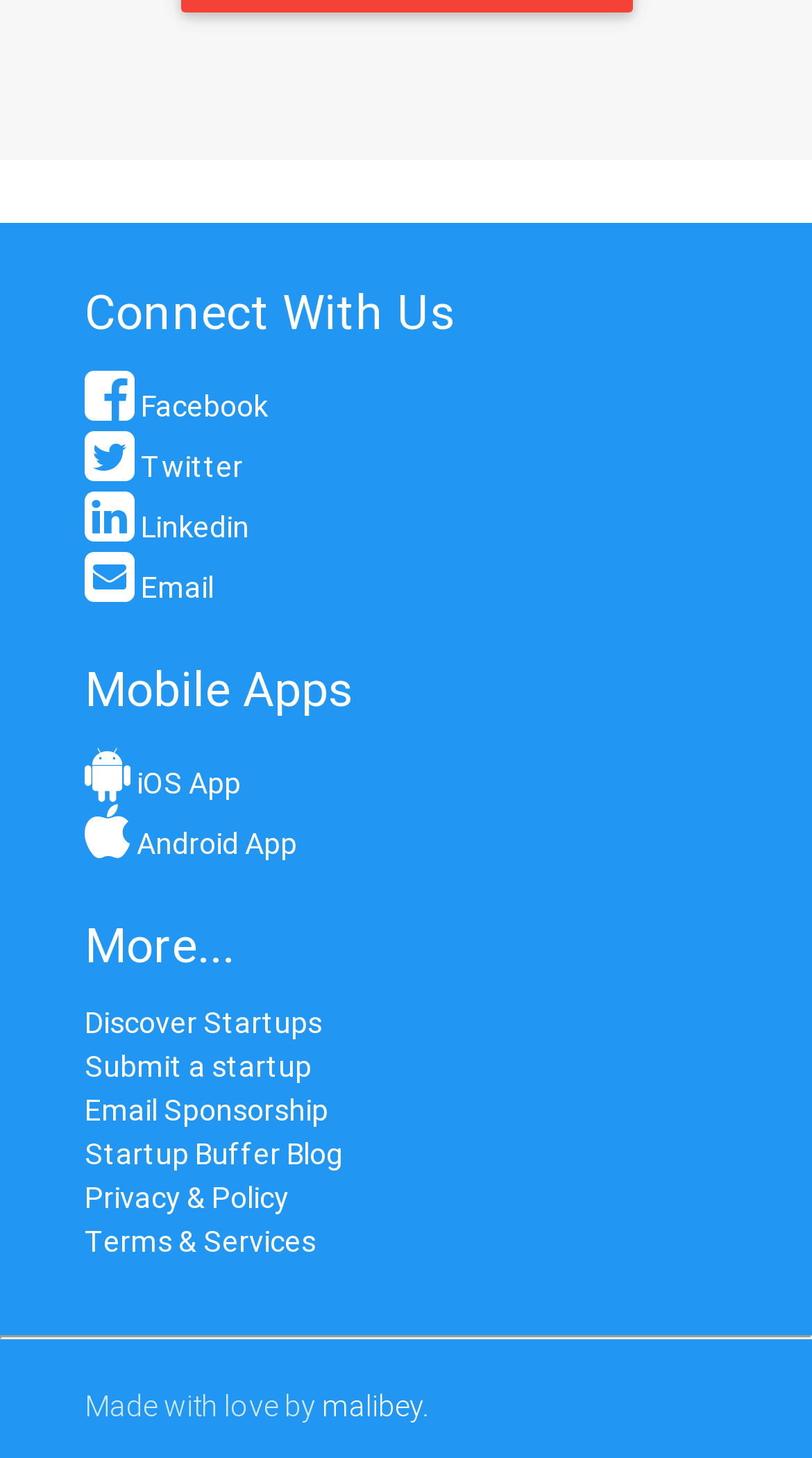Locate the bounding box coordinates of the element that should be clicked to execute the following instruction: "Download the iOS App".

[0.104, 0.524, 0.296, 0.55]